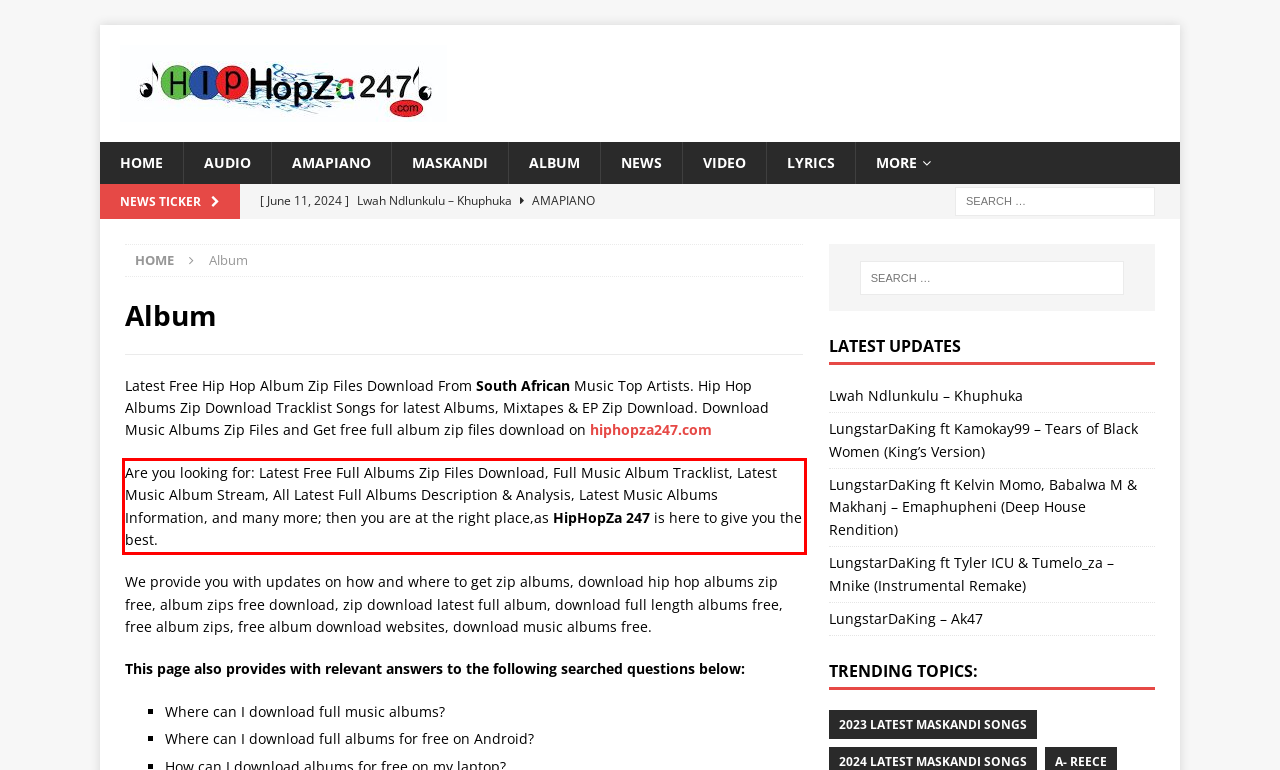Identify and transcribe the text content enclosed by the red bounding box in the given screenshot.

Are you looking for: Latest Free Full Albums Zip Files Download, Full Music Album Tracklist, Latest Music Album Stream, All Latest Full Albums Description & Analysis, Latest Music Albums Information, and many more; then you are at the right place,as HipHopZa 247 is here to give you the best.